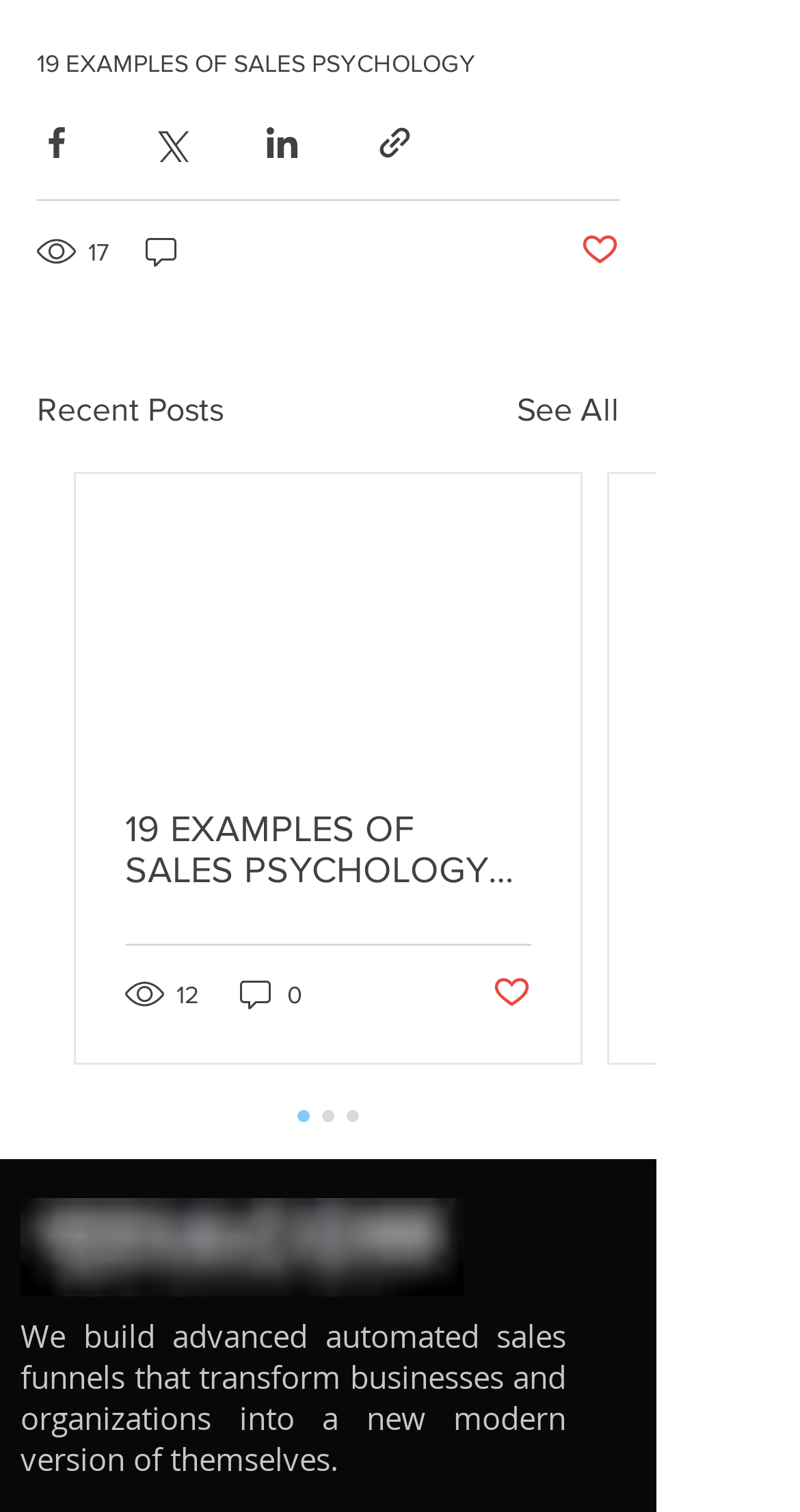How many recent posts are displayed?
Please answer the question as detailed as possible based on the image.

I saw that there is only one post displayed under the 'Recent Posts' heading, which is the one with the title '19 EXAMPLES OF SALES PSYCHOLOGY'.